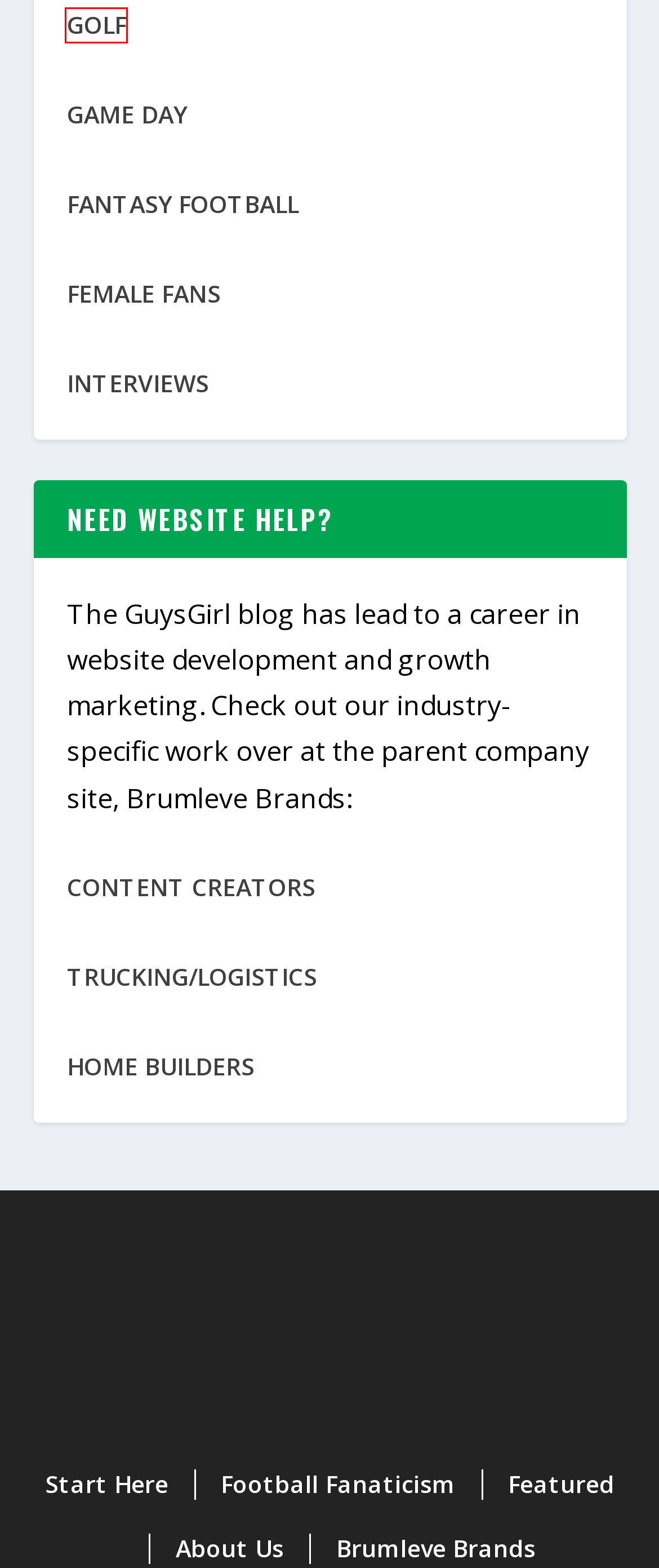Examine the screenshot of a webpage with a red bounding box around a specific UI element. Identify which webpage description best matches the new webpage that appears after clicking the element in the red bounding box. Here are the candidates:
A. Managed Website Services with Content Marketing Strategy
B. SPORTS - GuysGirl
C. Football Fanaticism Guide - GuysGirl
D. LPGA: Introducing Womens Golf to My Fellow Entrepreneurs
E. Game Day Archives - GuysGirl
F. Fantasy Football: Advice, Punishments, Trophies, Draft Software + More
G. Interviews Archives - GuysGirl
H. Female Sports Fans: Football, Baseball, Soccer, Hockey and More

D